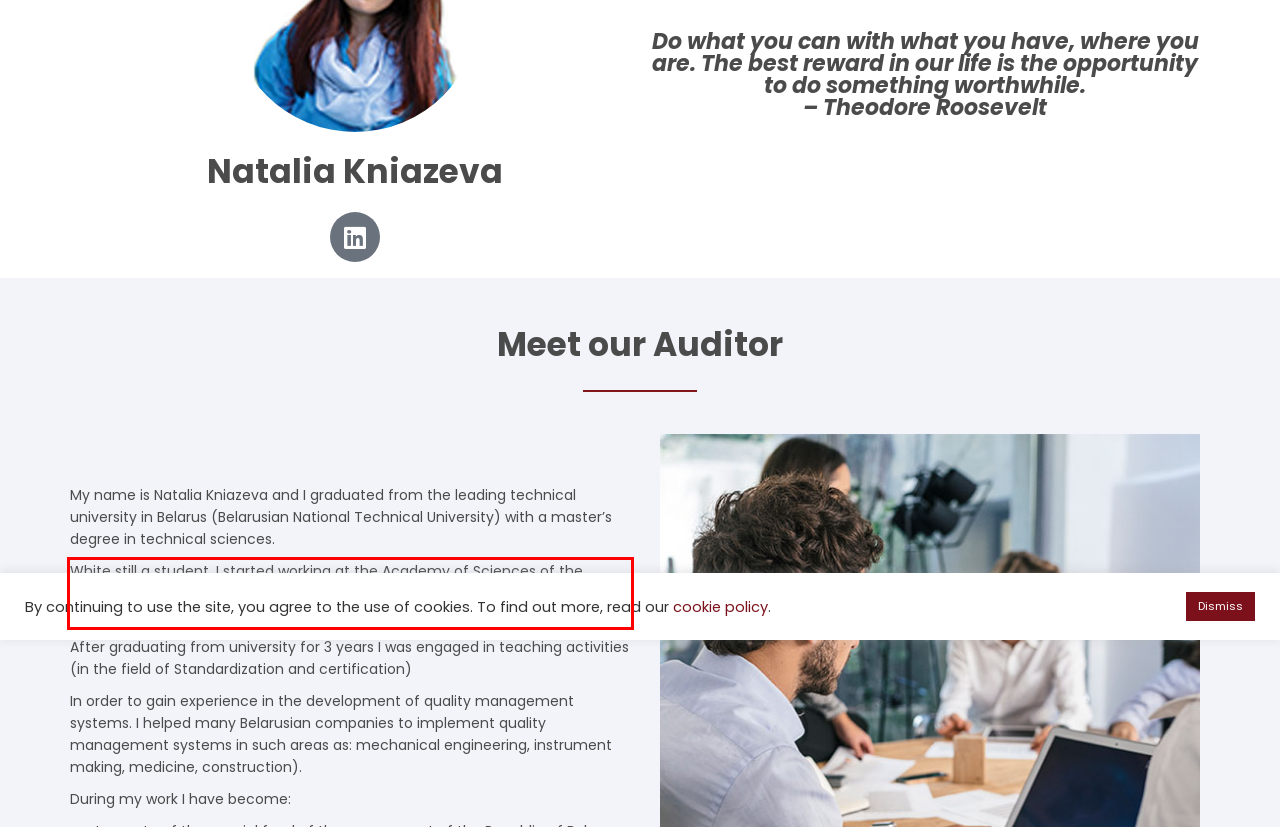Identify and extract the text within the red rectangle in the screenshot of the webpage.

White still a student, I started working at the Academy of Sciences of the Republic of Belarus as a quality manager (In the testing laboratory of laser technology).